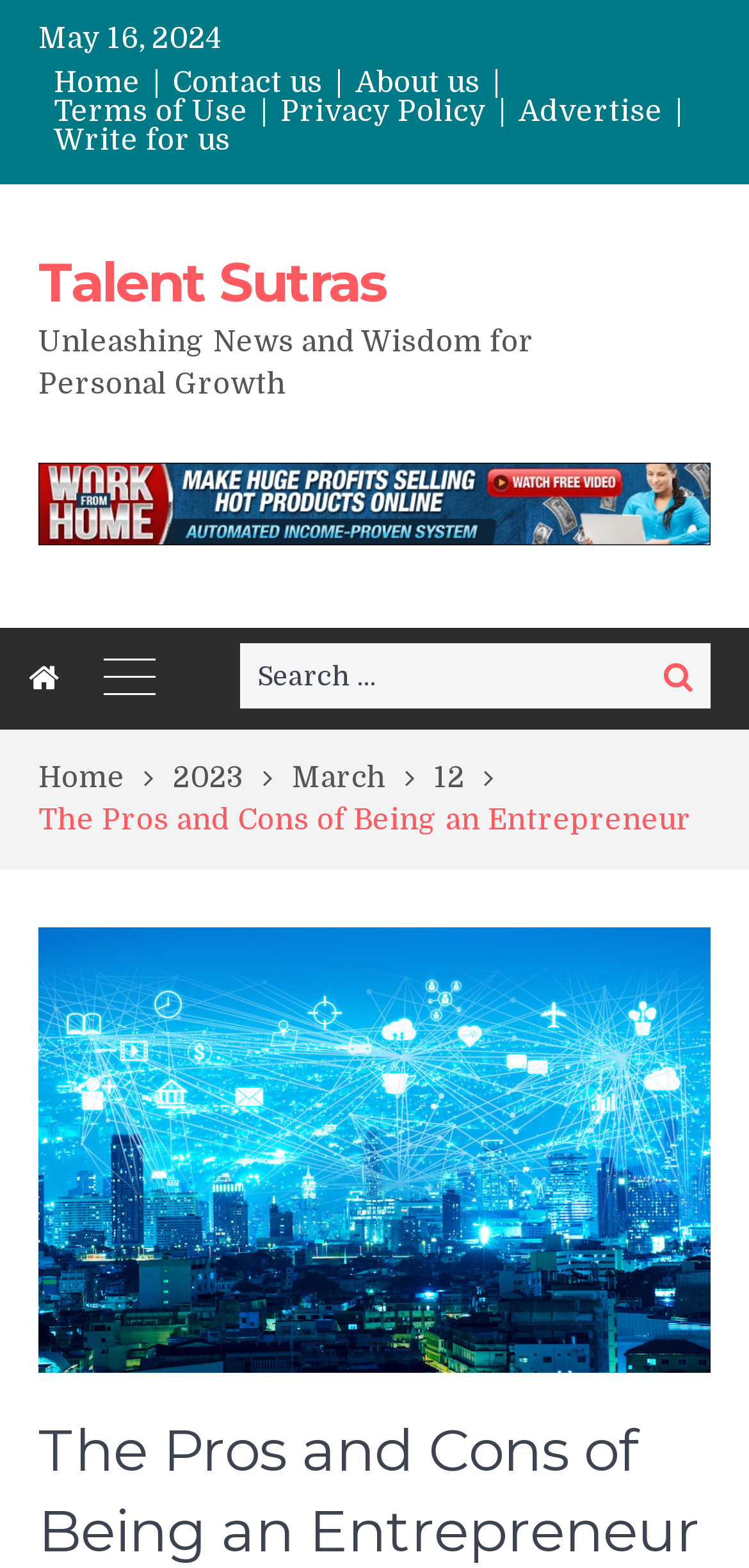Generate a detailed explanation of the webpage's features and information.

The webpage appears to be an article page from a website called Talent Sutras, with a focus on personal growth and entrepreneurship. At the top left, there is a date "May 16, 2024" displayed. Below the date, there is a navigation menu with links to "Home", "Contact us", "About us", "Terms of Use", "Privacy Policy", "Advertise", and "Write for us". 

To the right of the navigation menu, there is a heading "Talent Sutras" with a link to the website's homepage. Below the heading, there is a subheading "Unleashing News and Wisdom for Personal Growth". 

On the left side of the page, there is a social media link and a search bar with a search button. The search bar has a placeholder text "Search for:". 

In the main content area, there is a breadcrumb navigation showing the path "Home > 2023 > March > 12". Below the breadcrumb, there is a title "The Pros and Cons of Being an Entrepreneur", which is likely the title of the article.